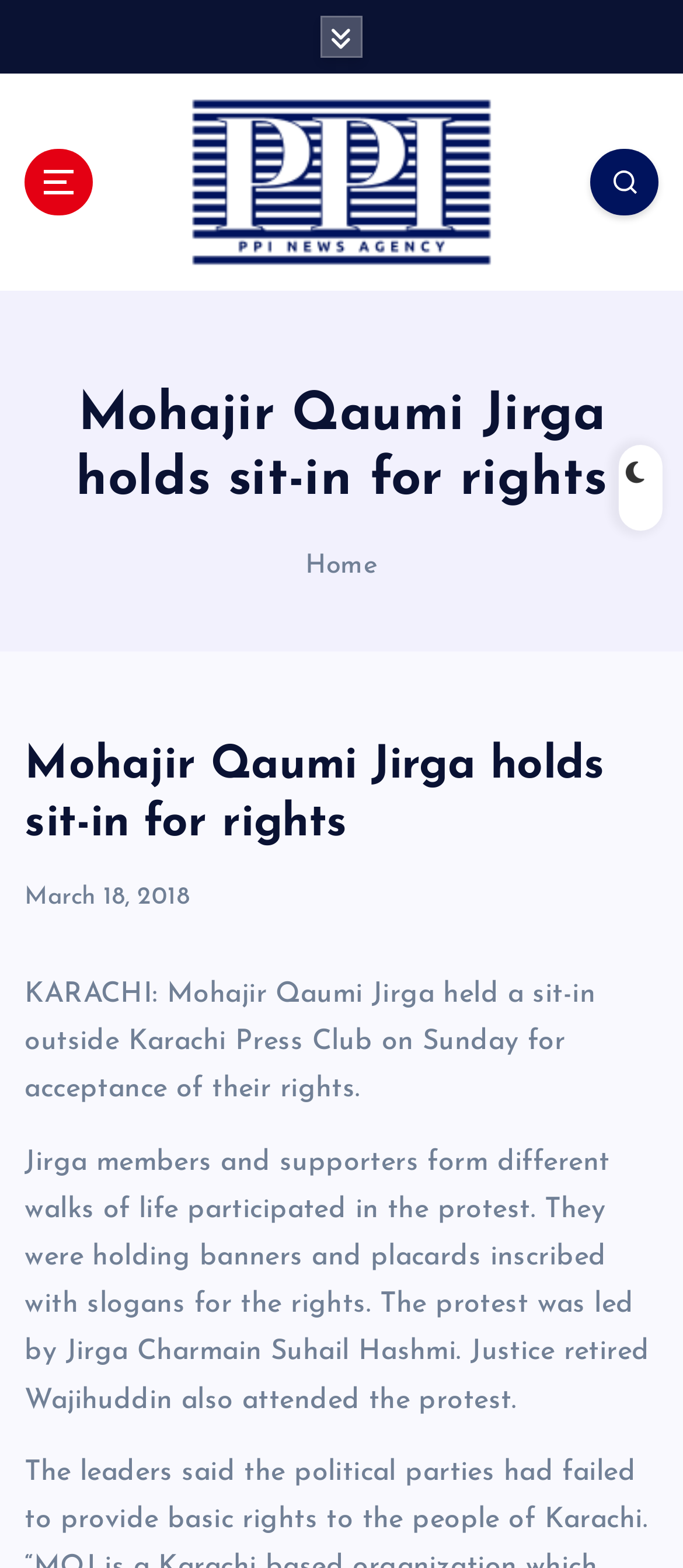Elaborate on the webpage's design and content in a detailed caption.

The webpage appears to be a news article from the PPI News Agency. At the top, there is a heading that reads "Mohajir Qaumi Jirga holds sit-in for rights" and a button with no text. Below this, there is a link to the PPI News Agency, accompanied by an image with the same name. Next to this, there is a static text that reads "Pakistan Press International".

On the top right, there is another button with no text, accompanied by a small image. Below the heading, there is a navigation section with a breadcrumb trail, which includes a link to the "Home" page.

The main content of the article is divided into three paragraphs. The first paragraph is a static text that reads "March 18, 2018". The second paragraph is a summary of the article, which states that the Mohajir Qaumi Jirga held a sit-in outside the Karachi Press Club on Sunday for the acceptance of their rights. The third paragraph provides more details about the protest, including the participation of Jirga members and supporters, and the presence of notable figures such as Jirga Chairman Suhail Hashmi and Justice retired Wajihuddin.

There are a total of three buttons on the page, all of which are empty, and two images, one of which is associated with the PPI News Agency link. The overall layout of the page is simple, with a clear hierarchy of headings and paragraphs.